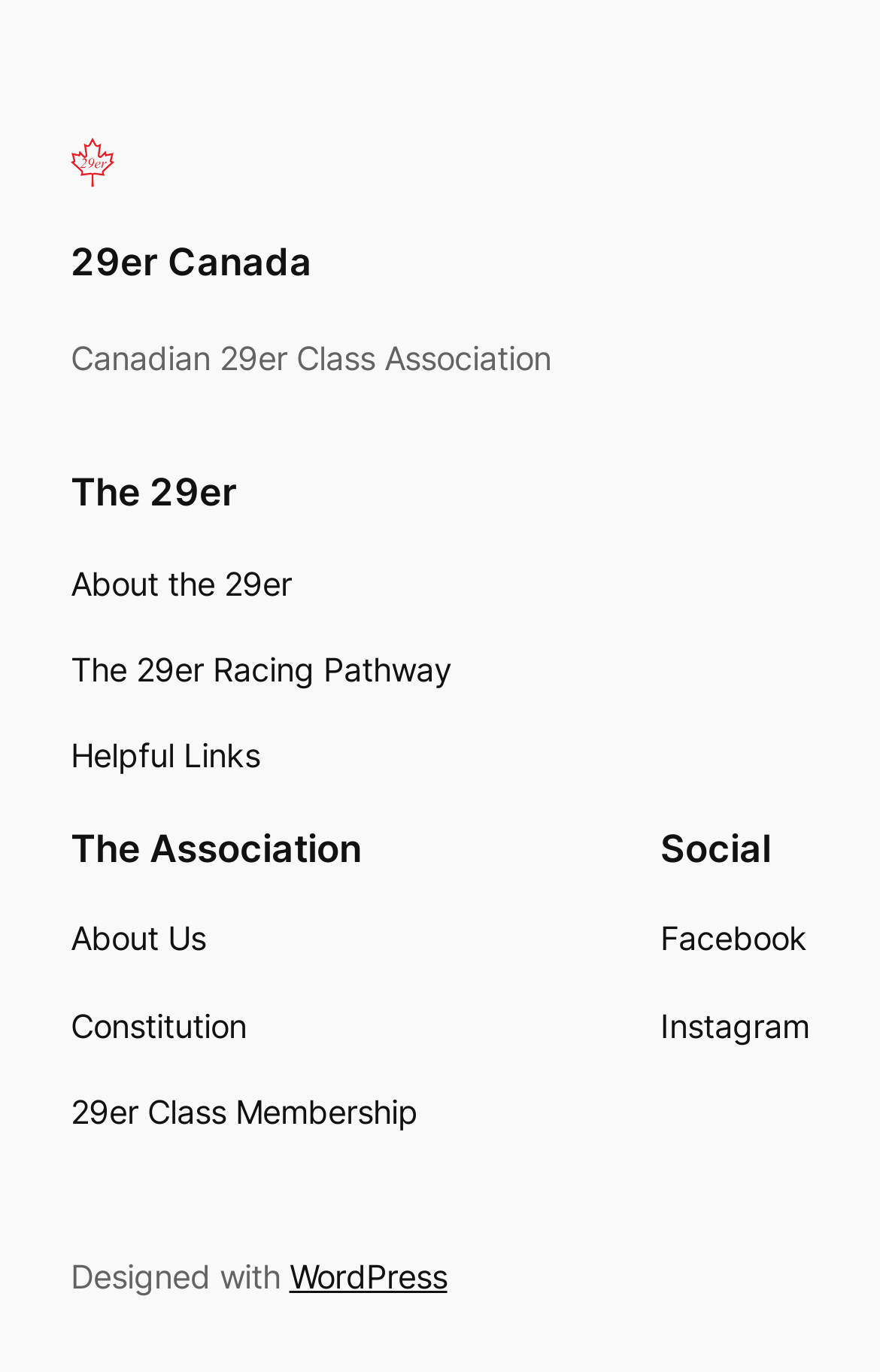Given the element description Mobile payments, identify the bounding box coordinates for the UI element on the webpage screenshot. The format should be (top-left x, top-left y, bottom-right x, bottom-right y), with values between 0 and 1.

None